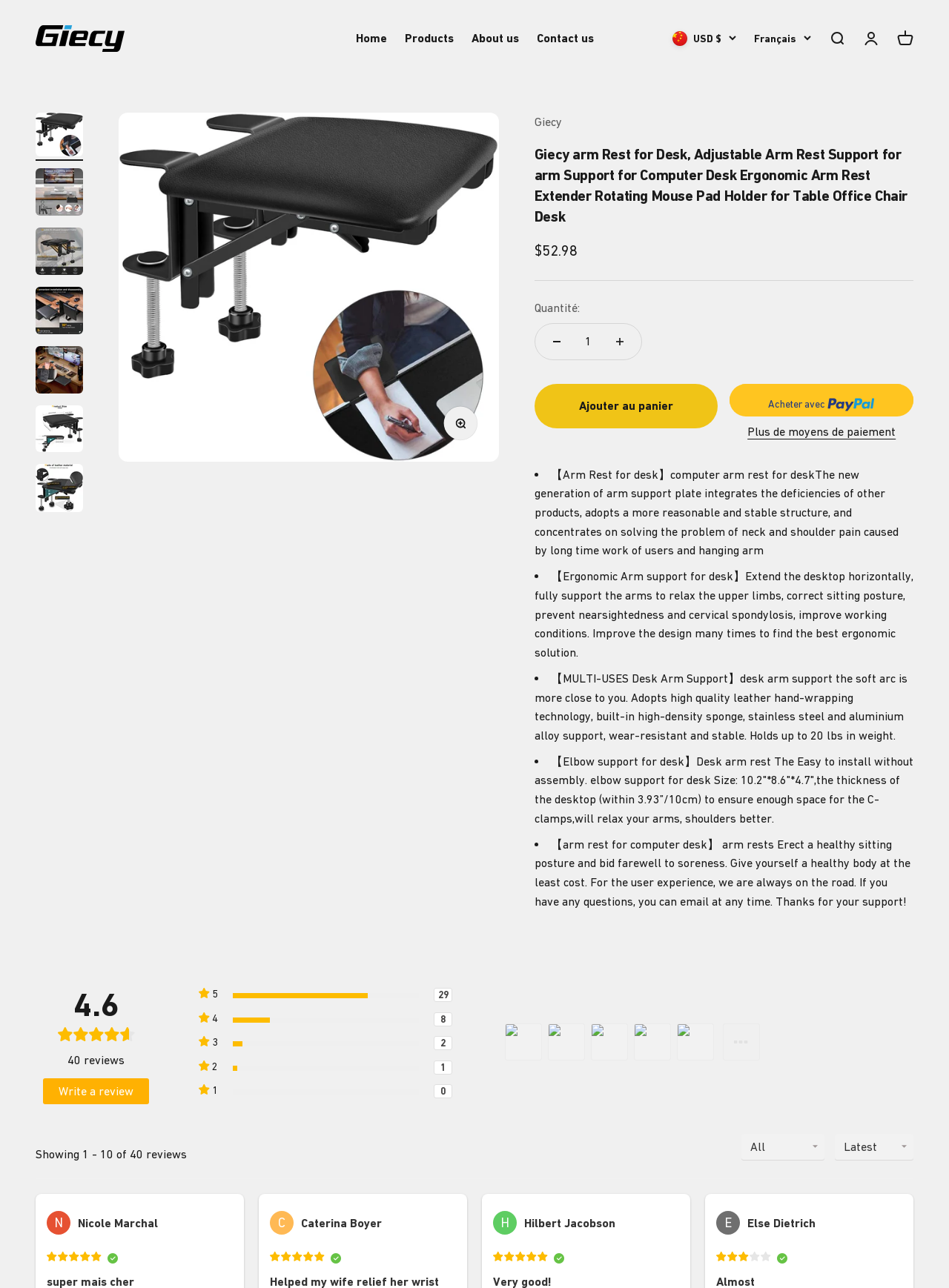Find the bounding box coordinates of the area that needs to be clicked in order to achieve the following instruction: "Write a review". The coordinates should be specified as four float numbers between 0 and 1, i.e., [left, top, right, bottom].

[0.045, 0.837, 0.157, 0.857]